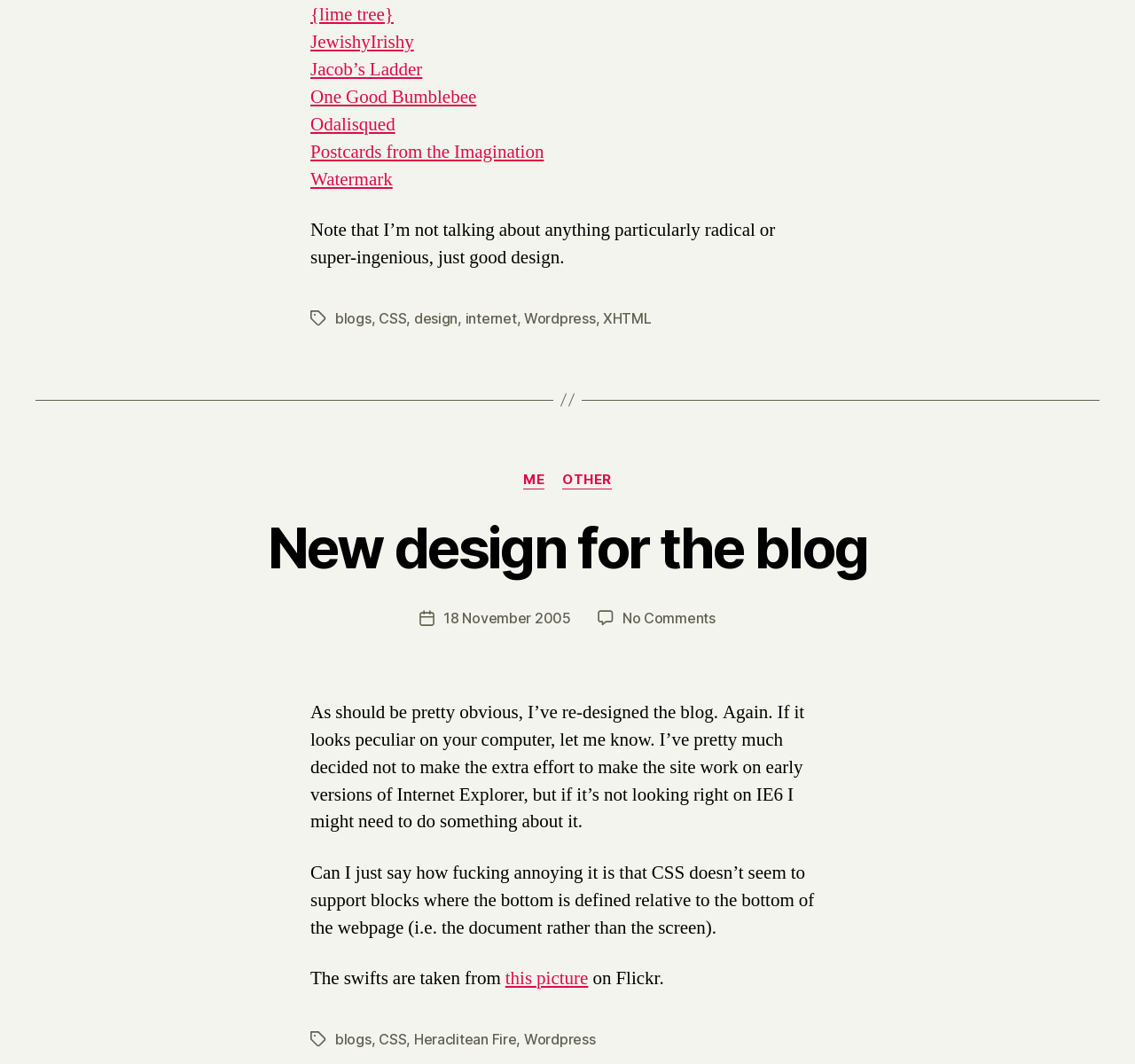Locate the bounding box coordinates of the area to click to fulfill this instruction: "Click on the link 'Heraclitean Fire'". The bounding box should be presented as four float numbers between 0 and 1, in the order [left, top, right, bottom].

[0.365, 0.968, 0.455, 0.985]